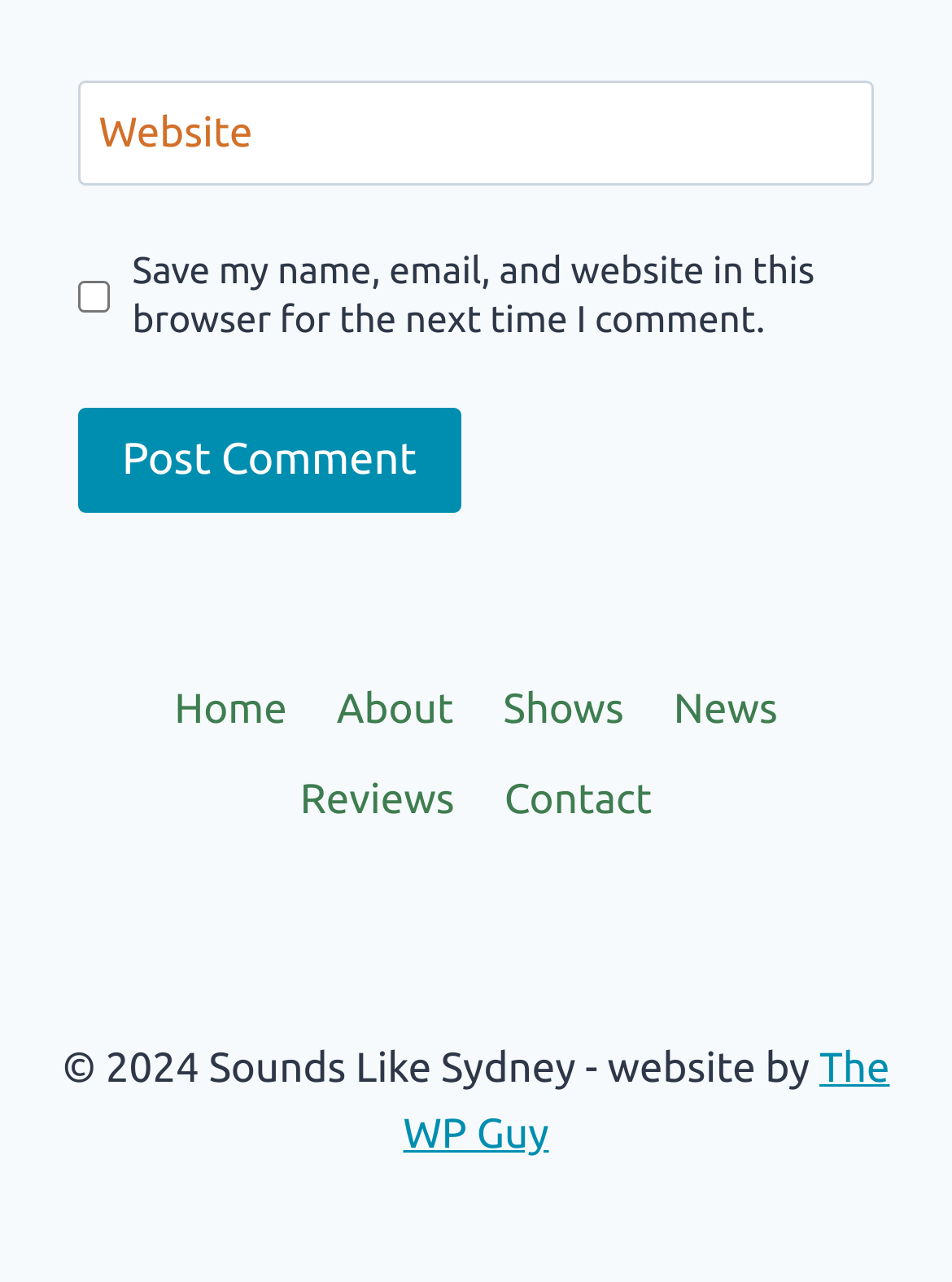Can you pinpoint the bounding box coordinates for the clickable element required for this instruction: "Save login information"? The coordinates should be four float numbers between 0 and 1, i.e., [left, top, right, bottom].

[0.082, 0.219, 0.115, 0.244]